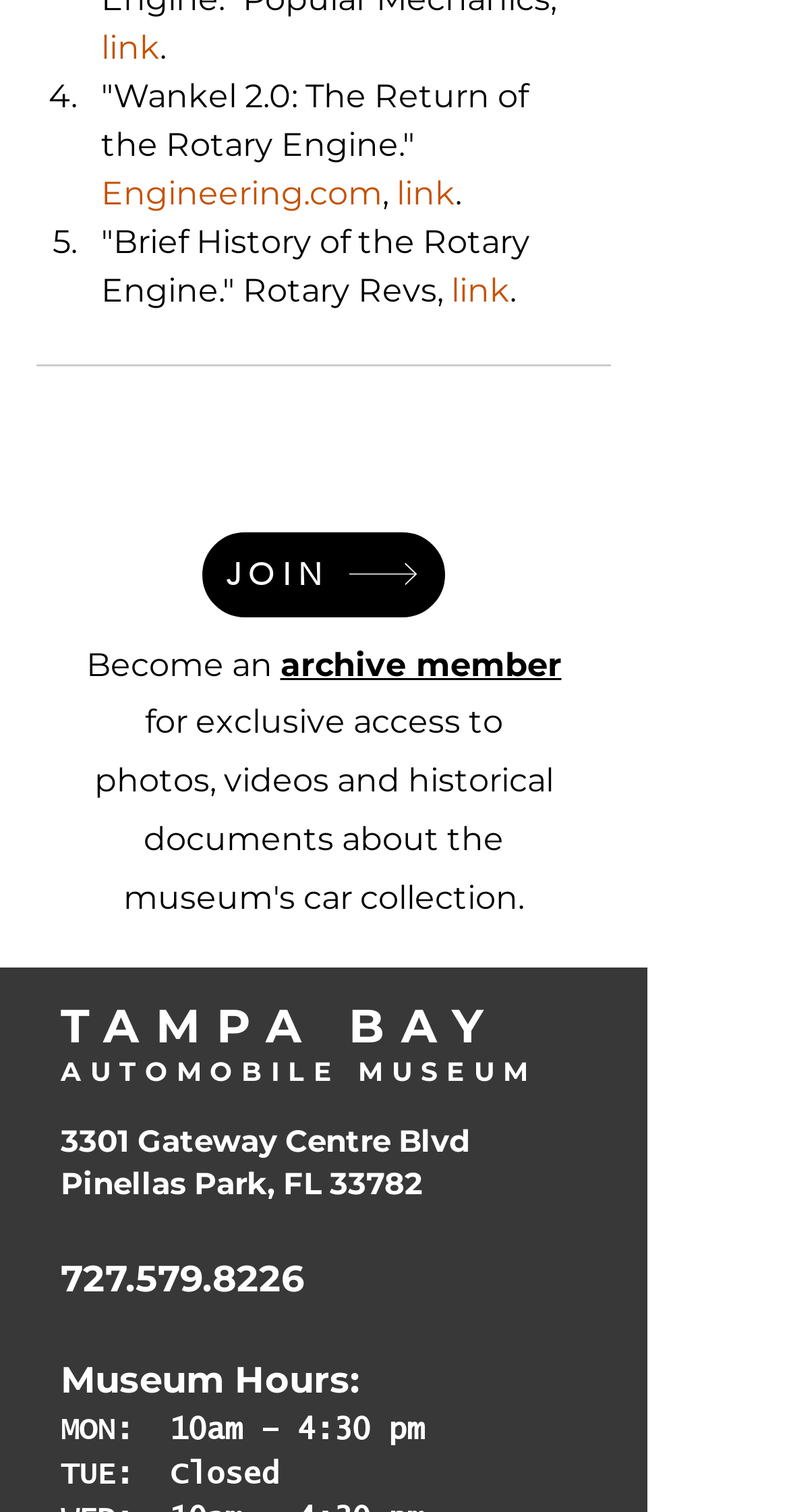Review the image closely and give a comprehensive answer to the question: What are the museum hours on Monday?

I found the museum hours on Monday by looking at the heading element with the text 'Museum Hours:' and its sibling StaticText element with the text '10am – 4:30 pm'.